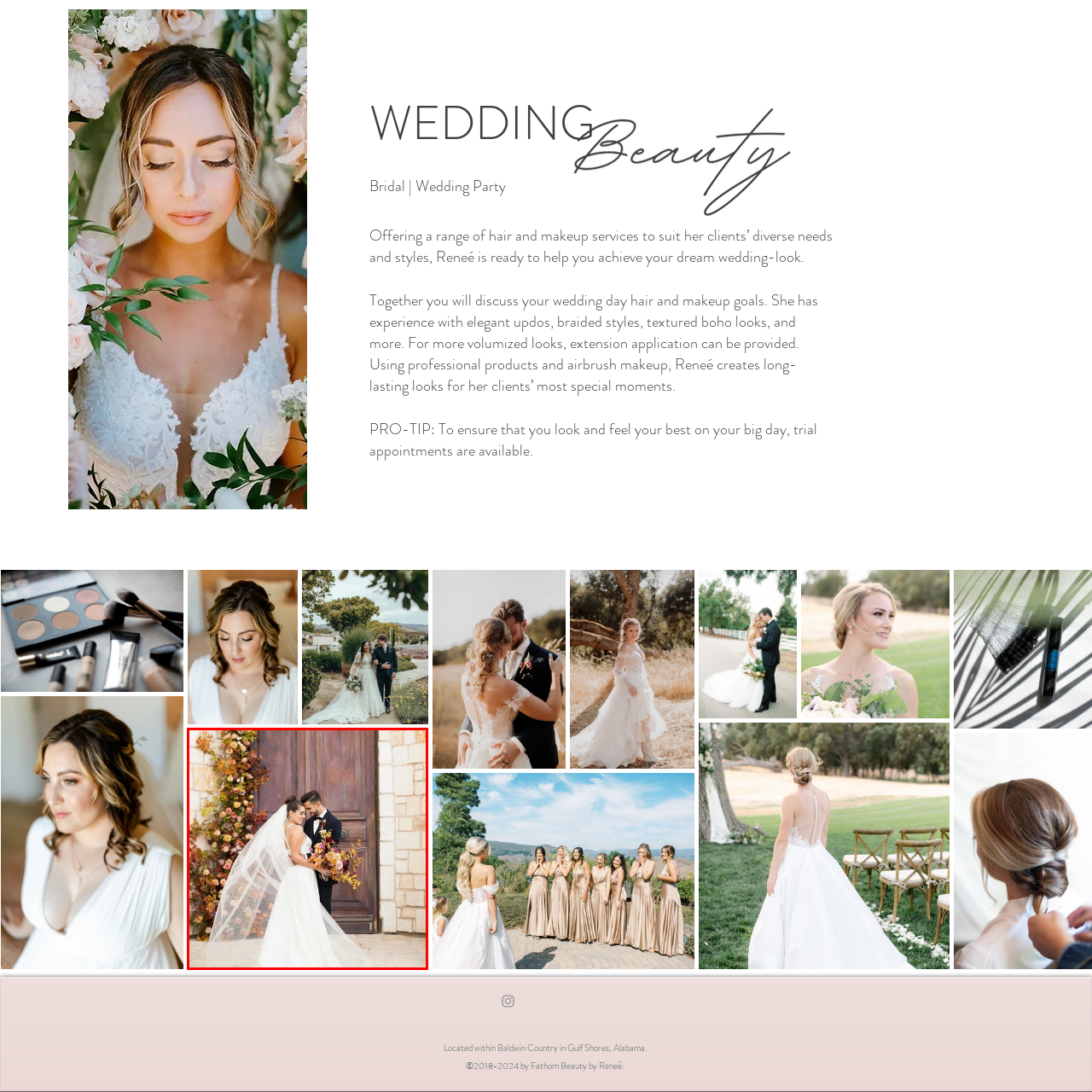Direct your attention to the area enclosed by the green rectangle and deliver a comprehensive answer to the subsequent question, using the image as your reference: 
What is the groom wearing?

According to the caption, the groom is 'dressed in a sharp black tuxedo', indicating that he is formally attired for the wedding ceremony.